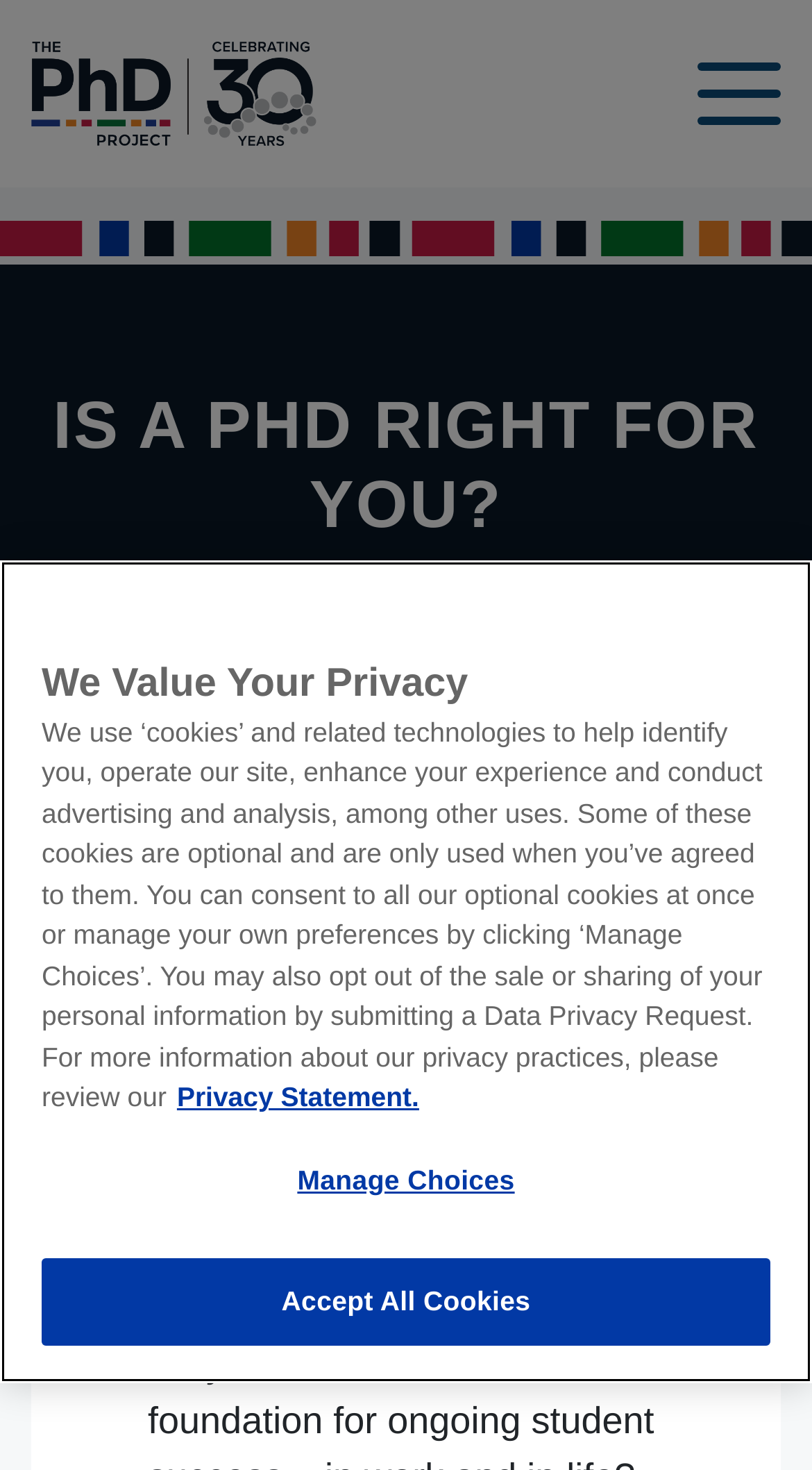Can you give a detailed response to the following question using the information from the image? What is the purpose of the PhD?

The purpose of the PhD can be inferred from the bullet points listed on the webpage, which mention mentoring the next generation of business leaders and preparing students from all backgrounds to enter the business world.